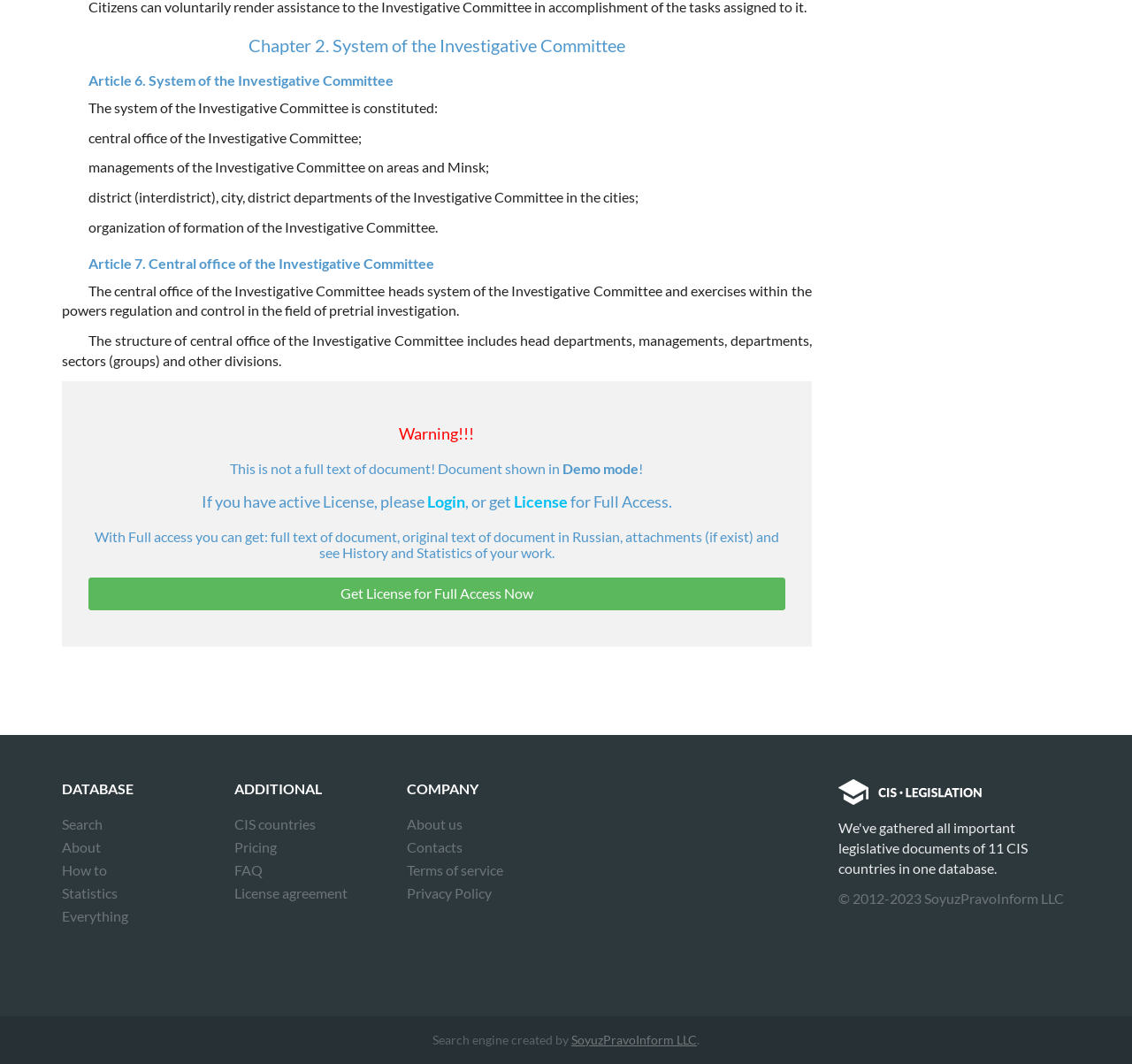Based on the element description About us, identify the bounding box of the UI element in the given webpage screenshot. The coordinates should be in the format (top-left x, top-left y, bottom-right x, bottom-right y) and must be between 0 and 1.

[0.359, 0.764, 0.409, 0.785]